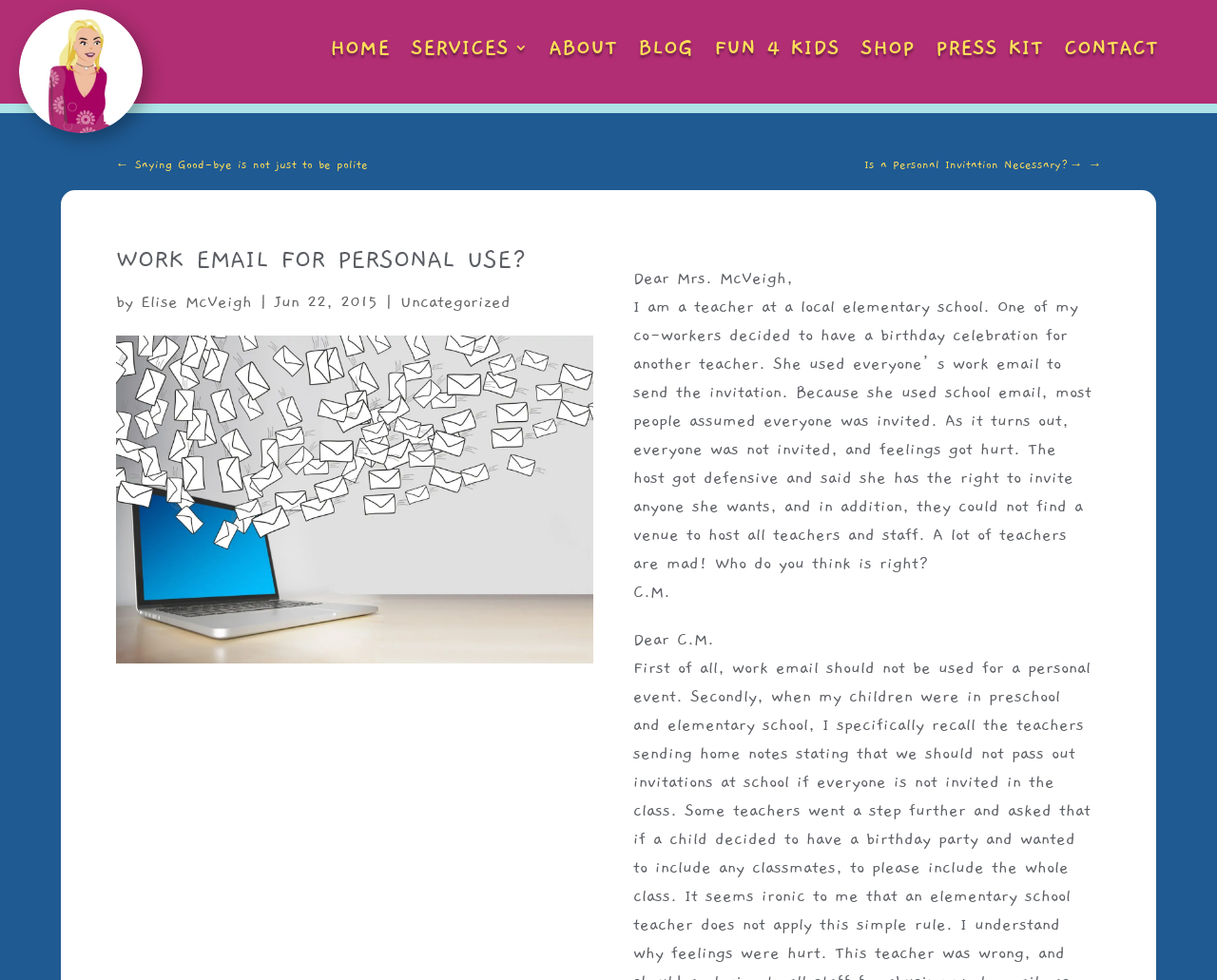How many links are in the navigation menu?
Answer the question with a single word or phrase by looking at the picture.

8